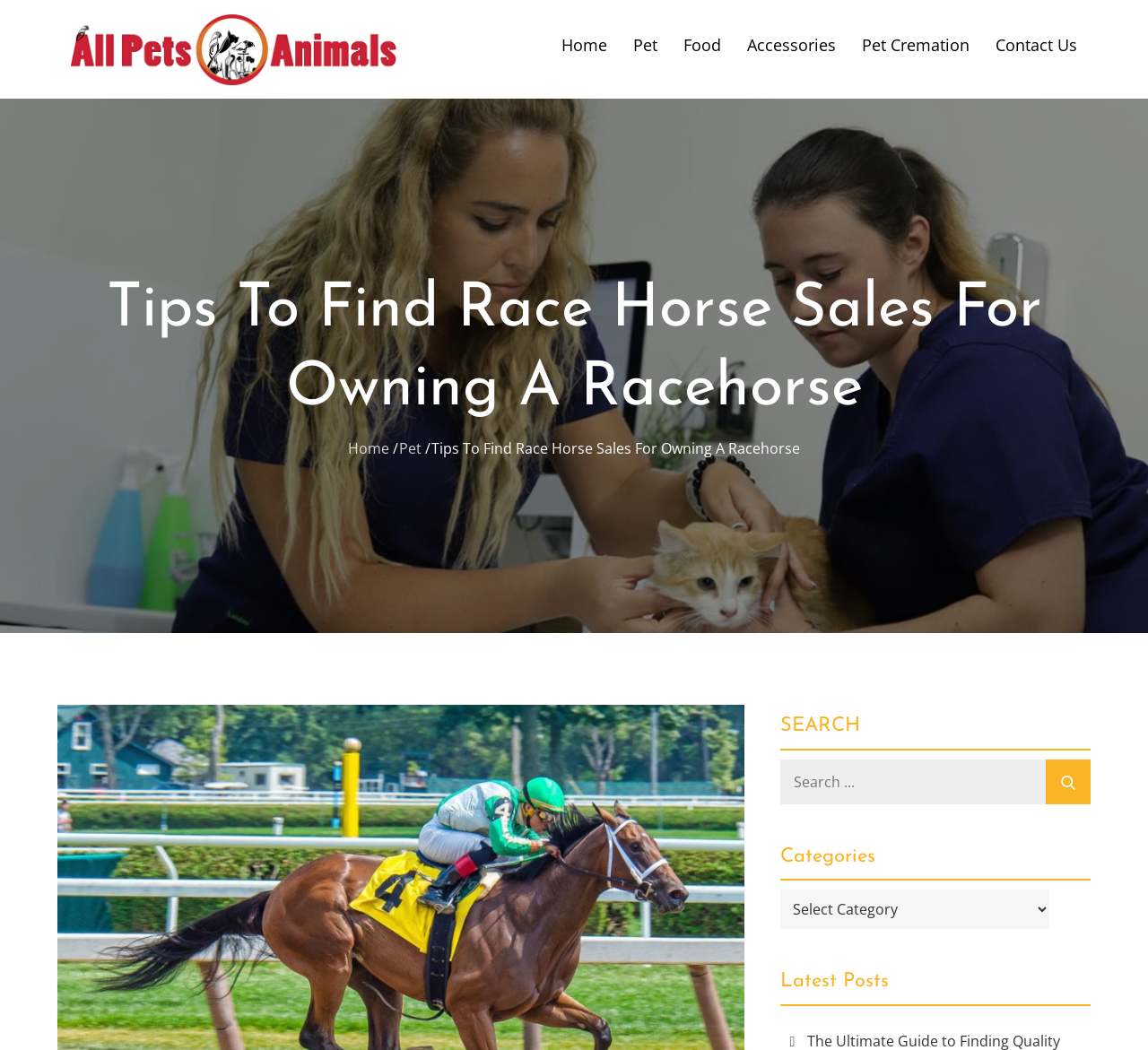Find the bounding box coordinates of the clickable area that will achieve the following instruction: "view all pets and animals".

[0.062, 0.036, 0.363, 0.055]